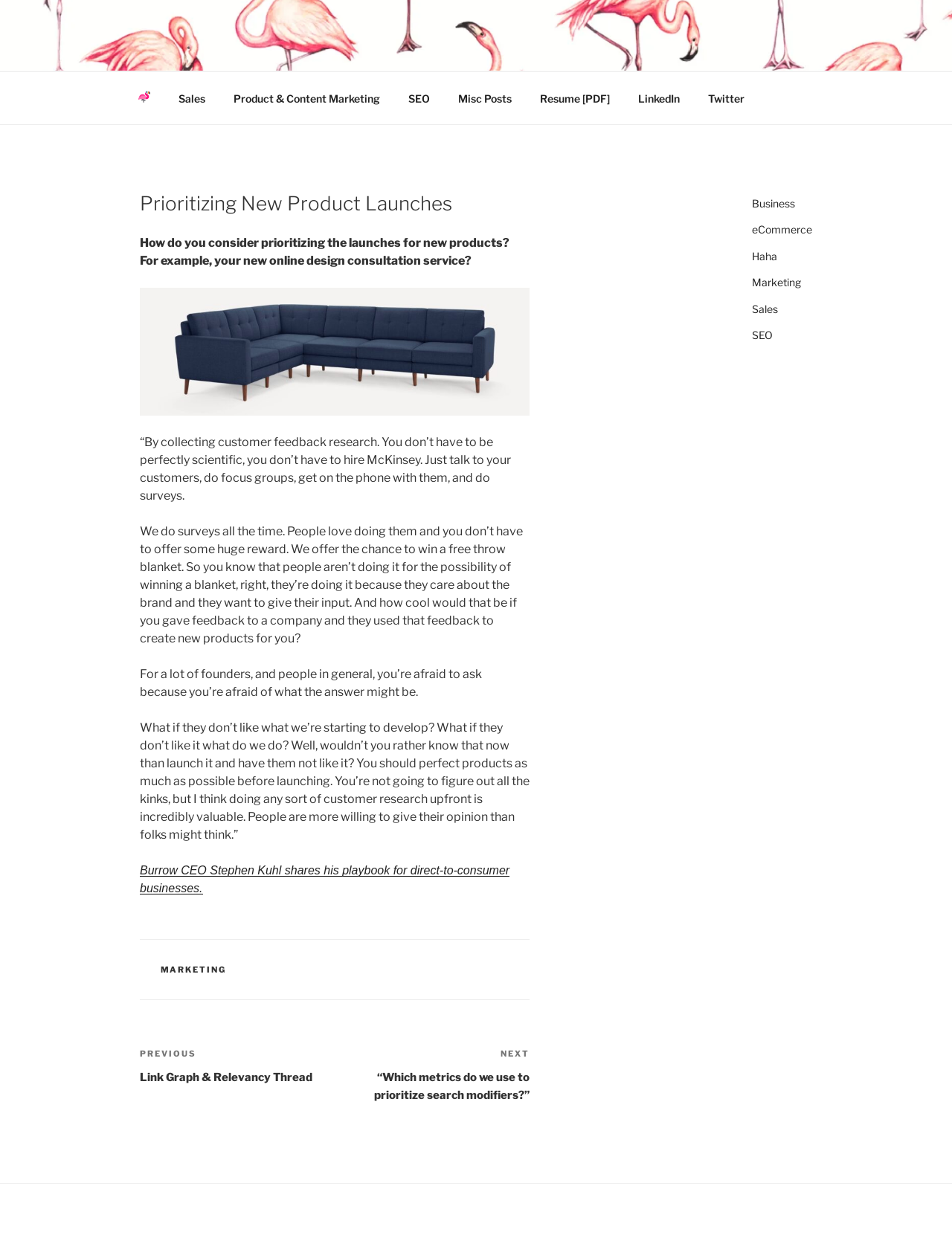Locate the bounding box coordinates of the item that should be clicked to fulfill the instruction: "Explore the 'Business' category".

[0.79, 0.159, 0.835, 0.169]